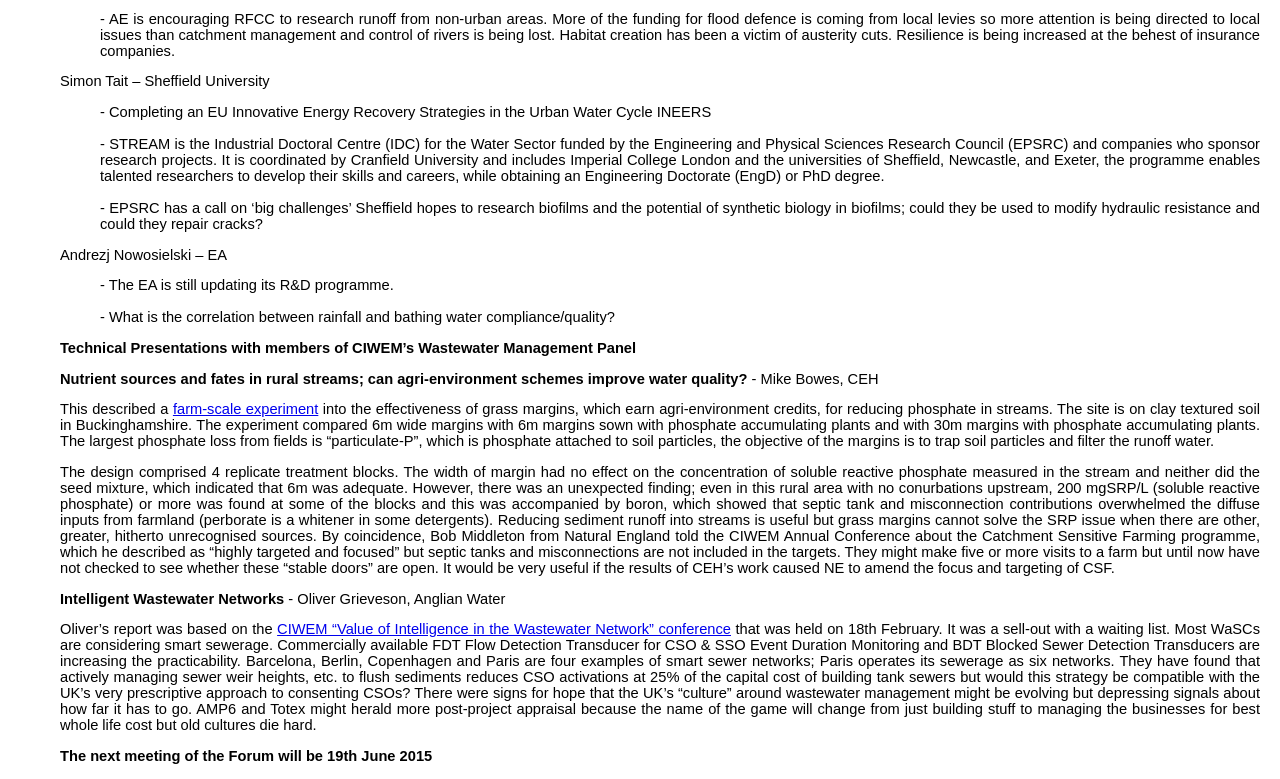What is the correlation being researched between rainfall and?
By examining the image, provide a one-word or phrase answer.

bathing water compliance/quality